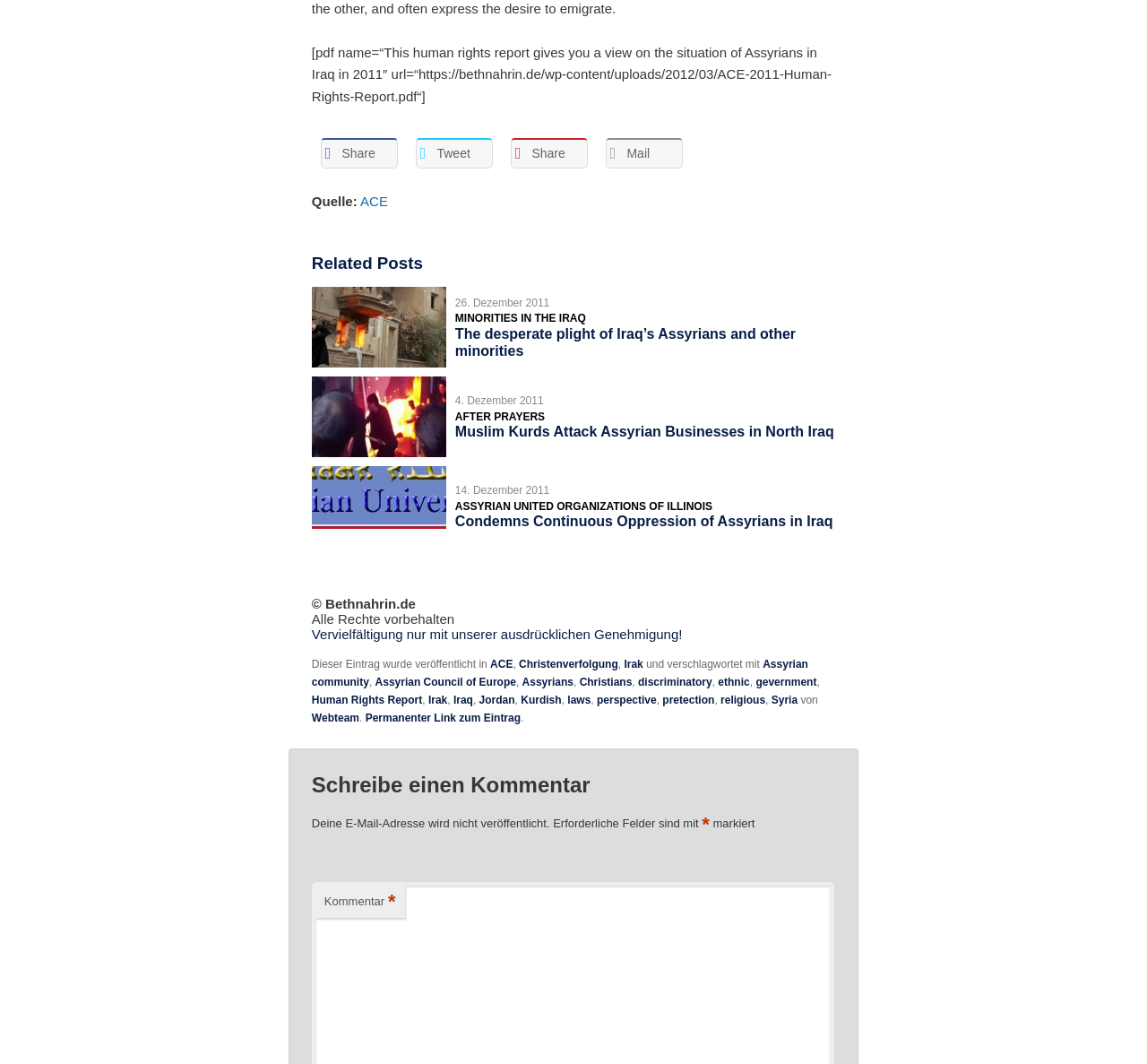What are the related posts?
Based on the image, respond with a single word or phrase.

MINORITIES IN THE IRAQ, AFTER PRAYERS, ASSYRIAN UNITED ORGANIZATIONS OF ILLINOIS